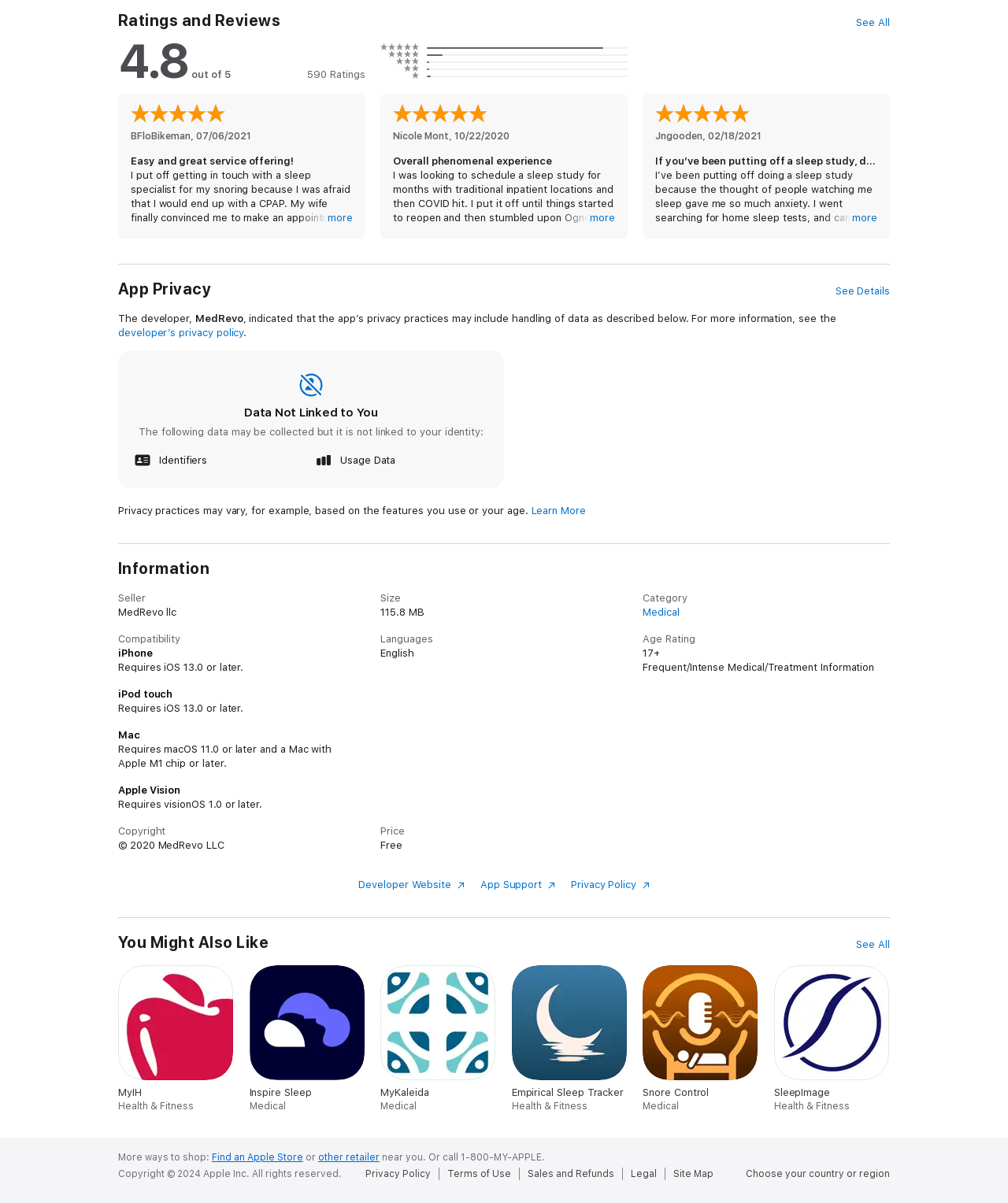Identify the bounding box of the HTML element described here: "Medical". Provide the coordinates as four float numbers between 0 and 1: [left, top, right, bottom].

[0.638, 0.504, 0.674, 0.513]